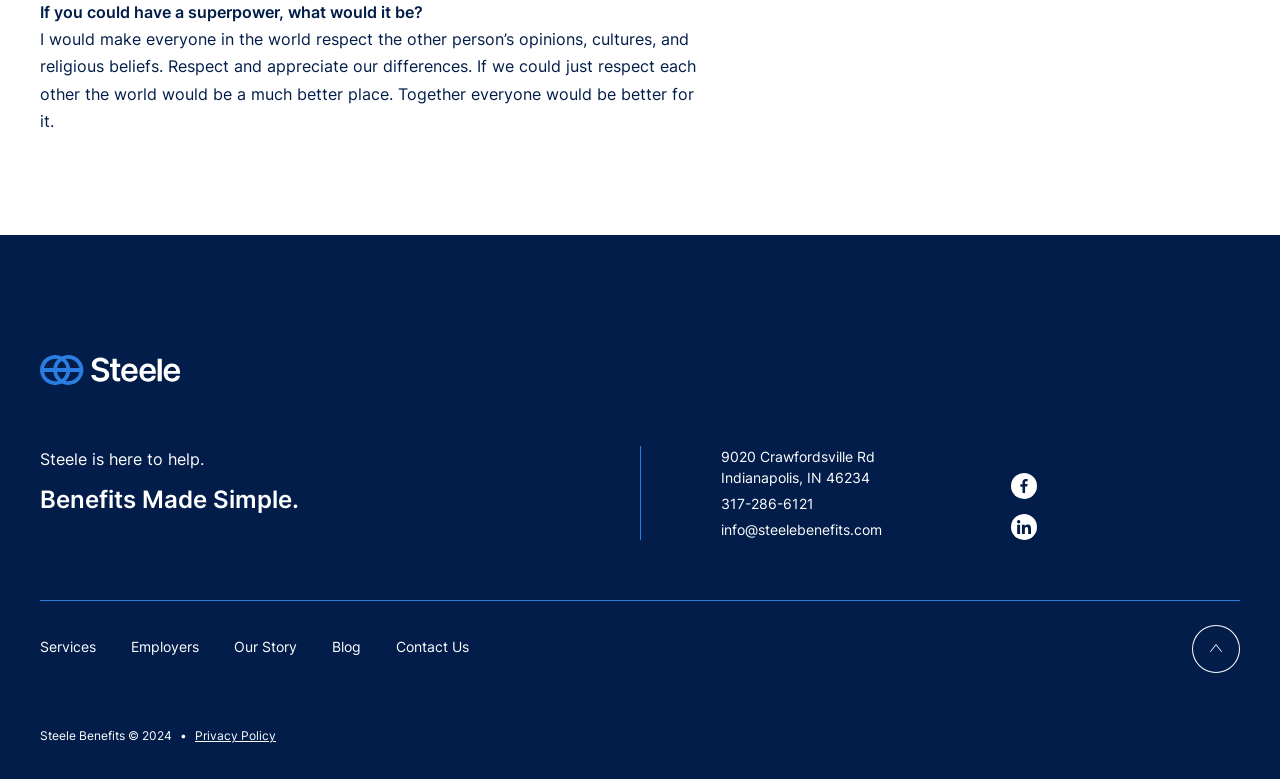Determine the coordinates of the bounding box that should be clicked to complete the instruction: "Check the company address". The coordinates should be represented by four float numbers between 0 and 1: [left, top, right, bottom].

[0.563, 0.572, 0.743, 0.626]